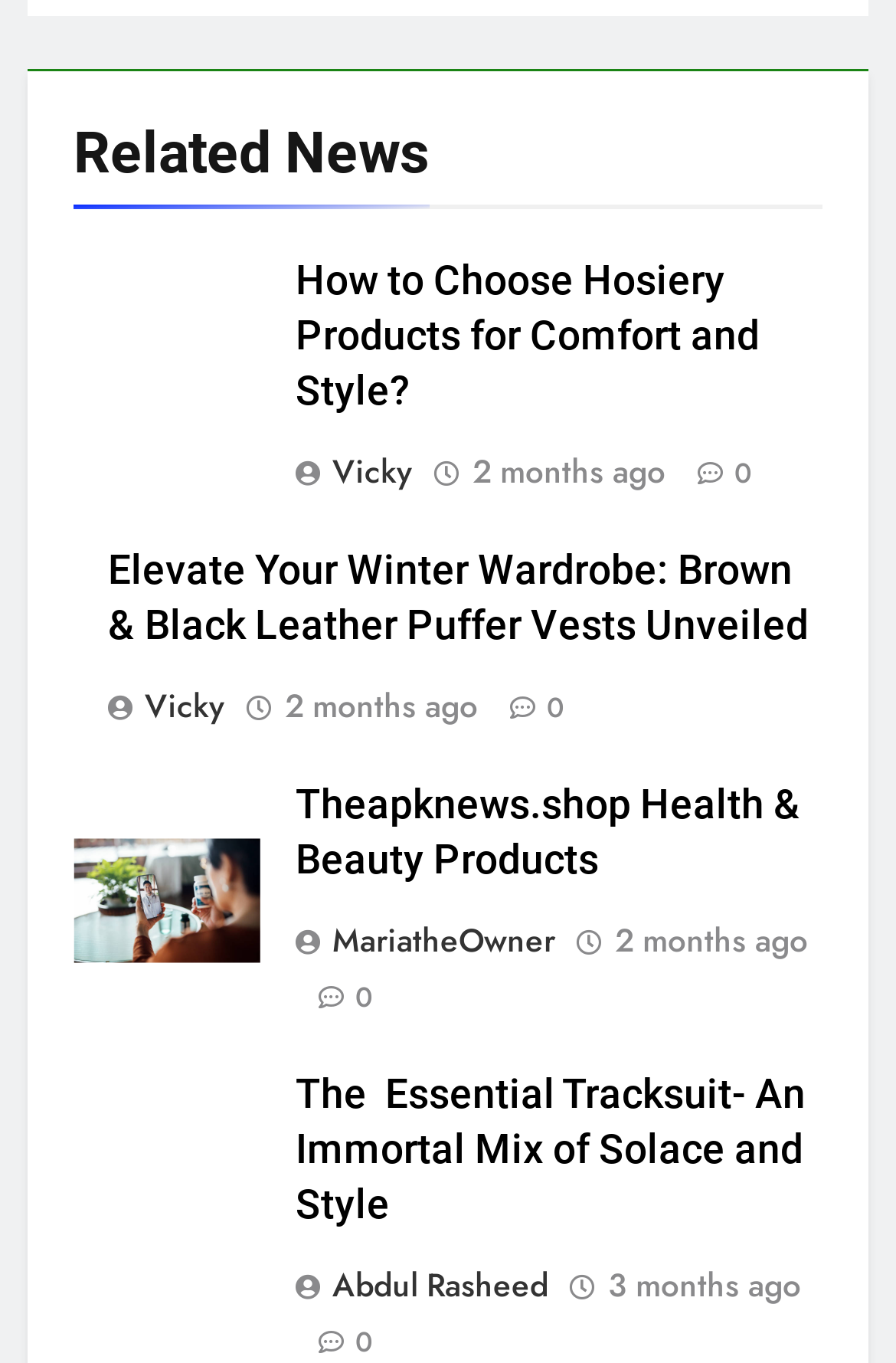Locate the bounding box coordinates of the element you need to click to accomplish the task described by this instruction: "Learn about Theapknews.shop health and beauty products".

[0.329, 0.573, 0.894, 0.647]